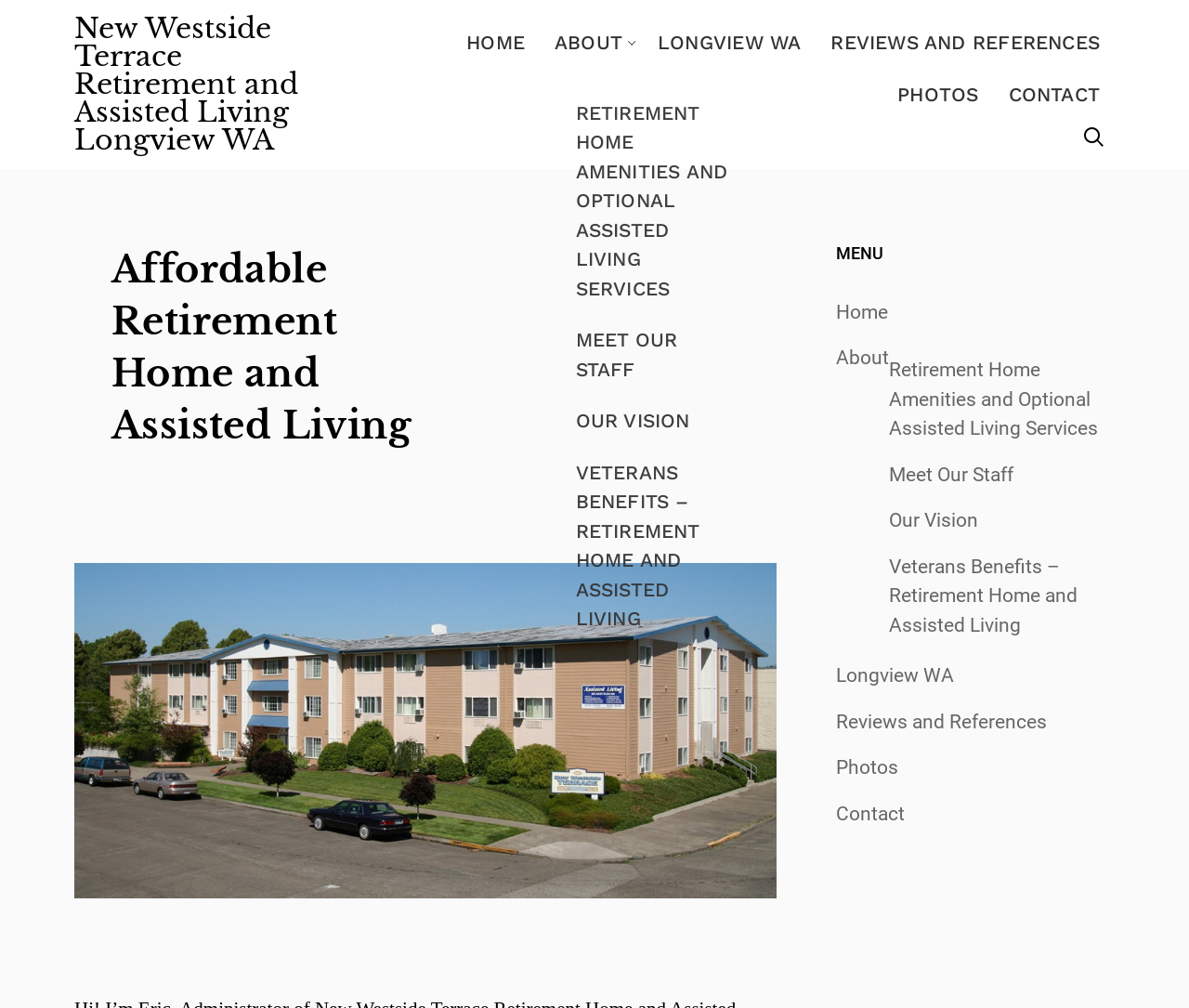Identify the bounding box for the given UI element using the description provided. Coordinates should be in the format (top-left x, top-left y, bottom-right x, bottom-right y) and must be between 0 and 1. Here is the description: Contact

[0.836, 0.068, 0.938, 0.119]